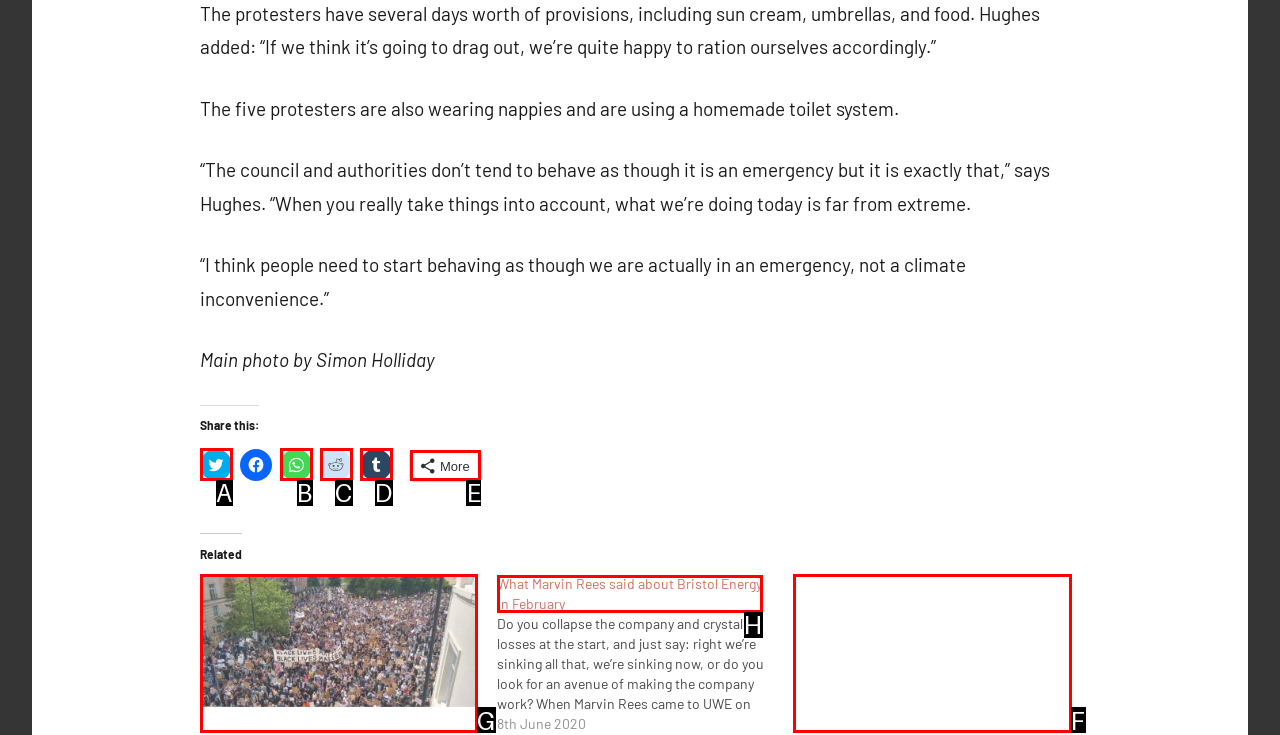From the given options, choose the one to complete the task: Visit FloCareer website
Indicate the letter of the correct option.

None